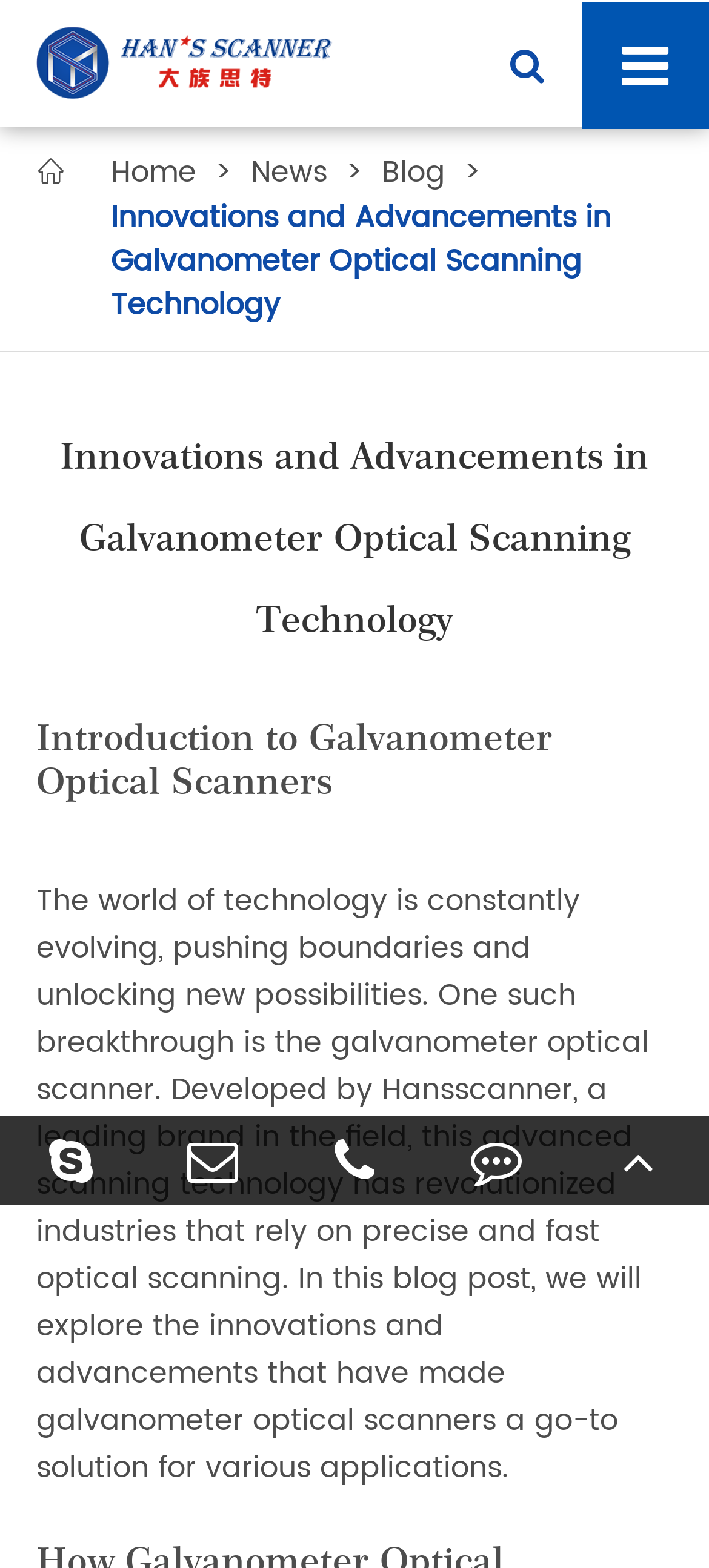Give a detailed account of the webpage.

The webpage is about innovations and advancements in galvanometer optical scanning technology. At the top left, there is a logo of "Shenzhen Hans Scanner S&T Co., Ltd." which is both a link and an image. Next to it, there is a link to the company's website. On the top right, there is a link with no text.

Below the logo, there are four navigation links: "Home", "News", "Blog", and "Innovations and Advancements in Galvanometer Optical Scanning Technology". The last link is also a heading that spans the entire width of the page.

Further down, there is a main heading "Innovations and Advancements in Galvanometer Optical Scanning Technology" followed by a subheading "Introduction to Galvanometer Optical Scanners". Below the subheading, there is a block of text that introduces the galvanometer optical scanner, its development, and its applications.

At the bottom left, there are four links: "Skype", two social media links, and "Feedback". Next to them, there is a phone number "+86 0755-27333701" and a "TOP" link that likely takes the user back to the top of the page.